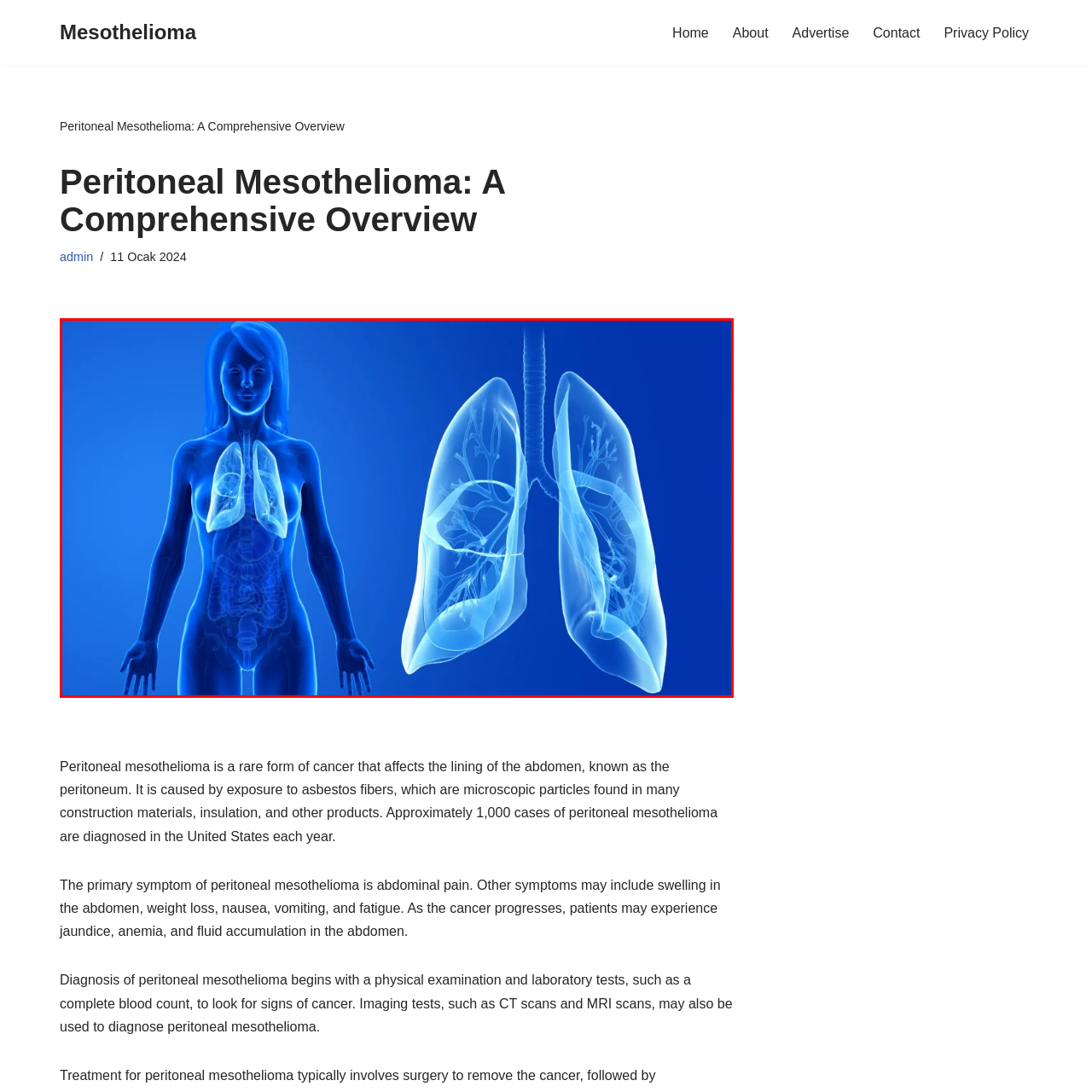What is the purpose of this illustration?
Look at the section marked by the red bounding box and provide a single word or phrase as your answer.

Educational purposes